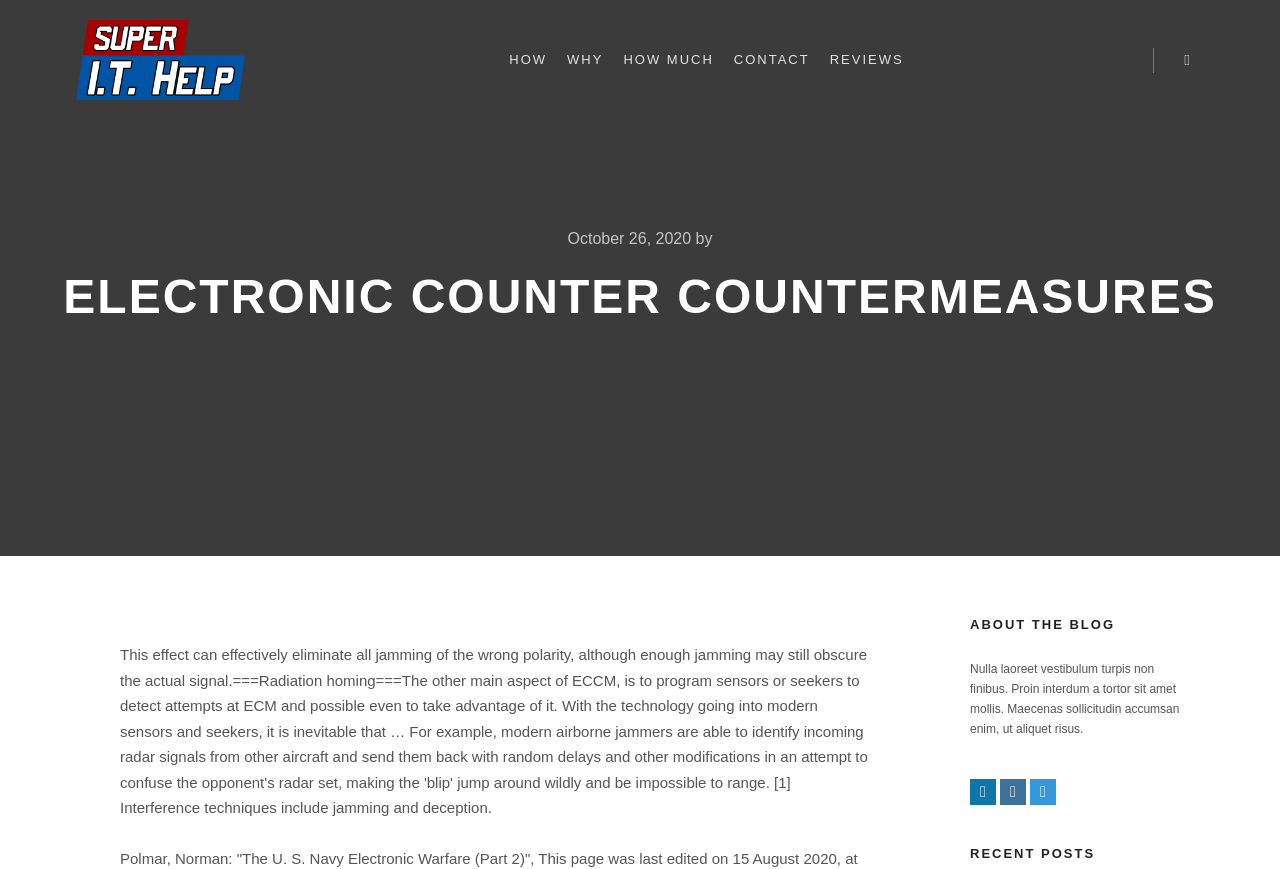Ascertain the bounding box coordinates for the UI element detailed here: "title="SUPER IT Help!"". The coordinates should be provided as [left, top, right, bottom] with each value being a float between 0 and 1.

[0.047, 0.0, 0.203, 0.138]